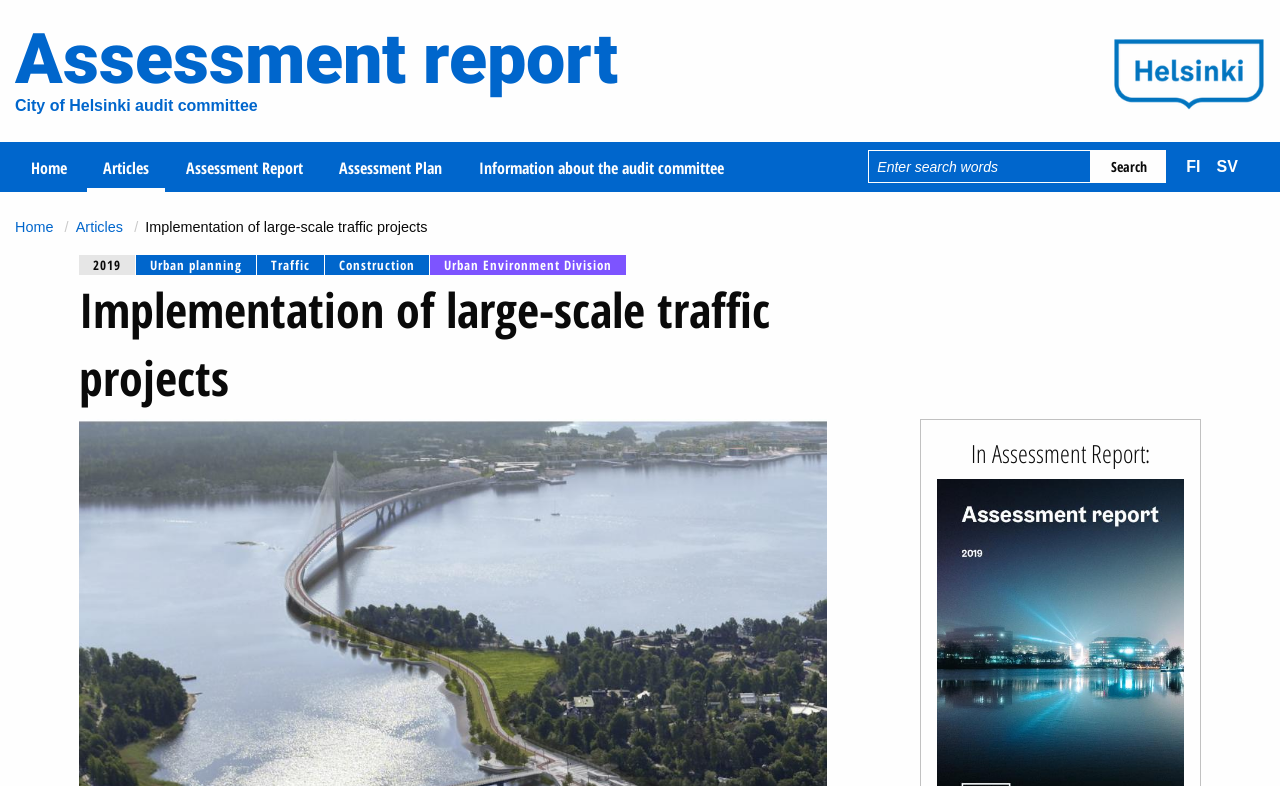Use a single word or phrase to answer the question: What is the current page about?

Implementation of large-scale traffic projects